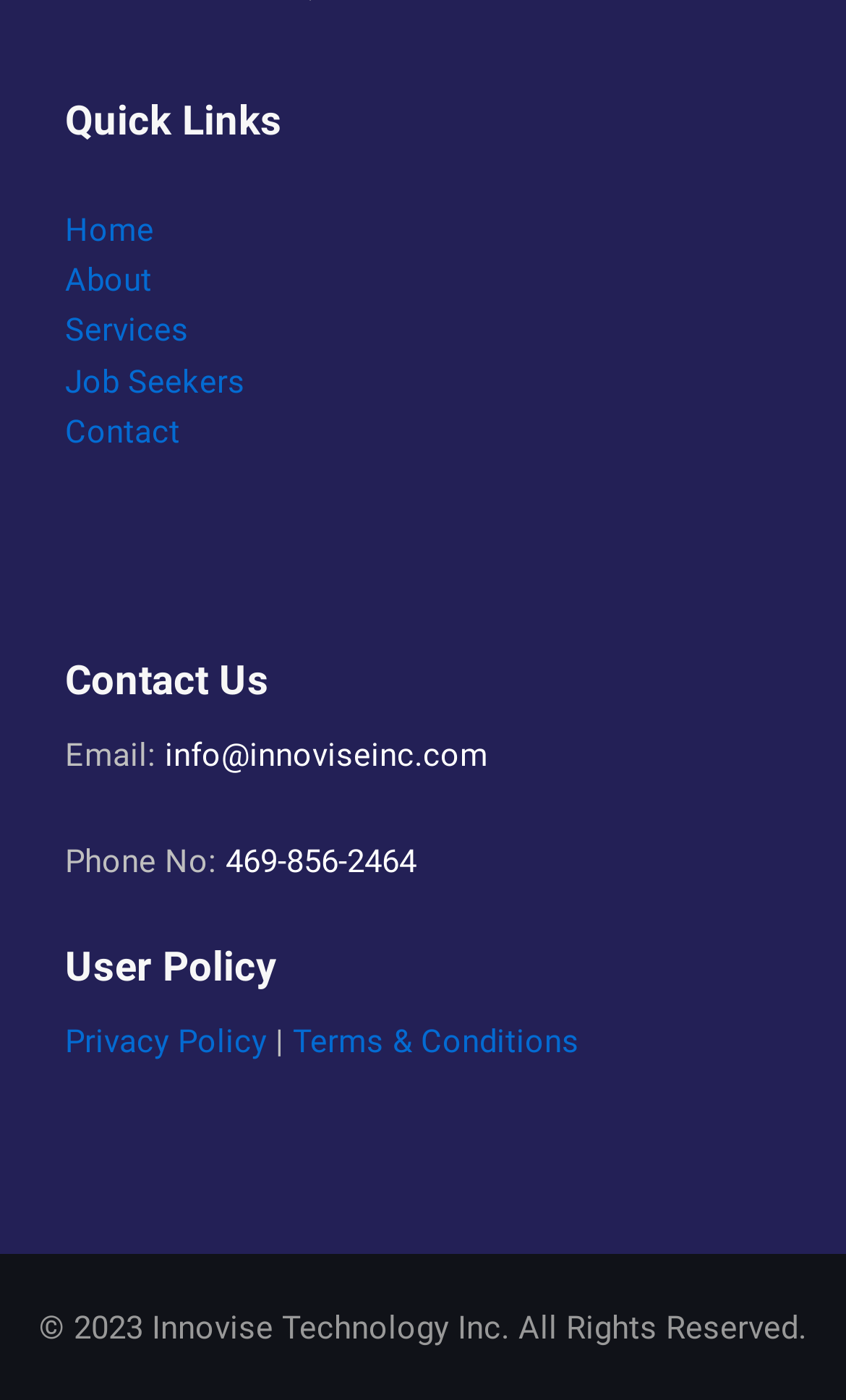Identify the bounding box coordinates of the clickable region to carry out the given instruction: "Click on Contact Us".

[0.077, 0.469, 0.318, 0.503]